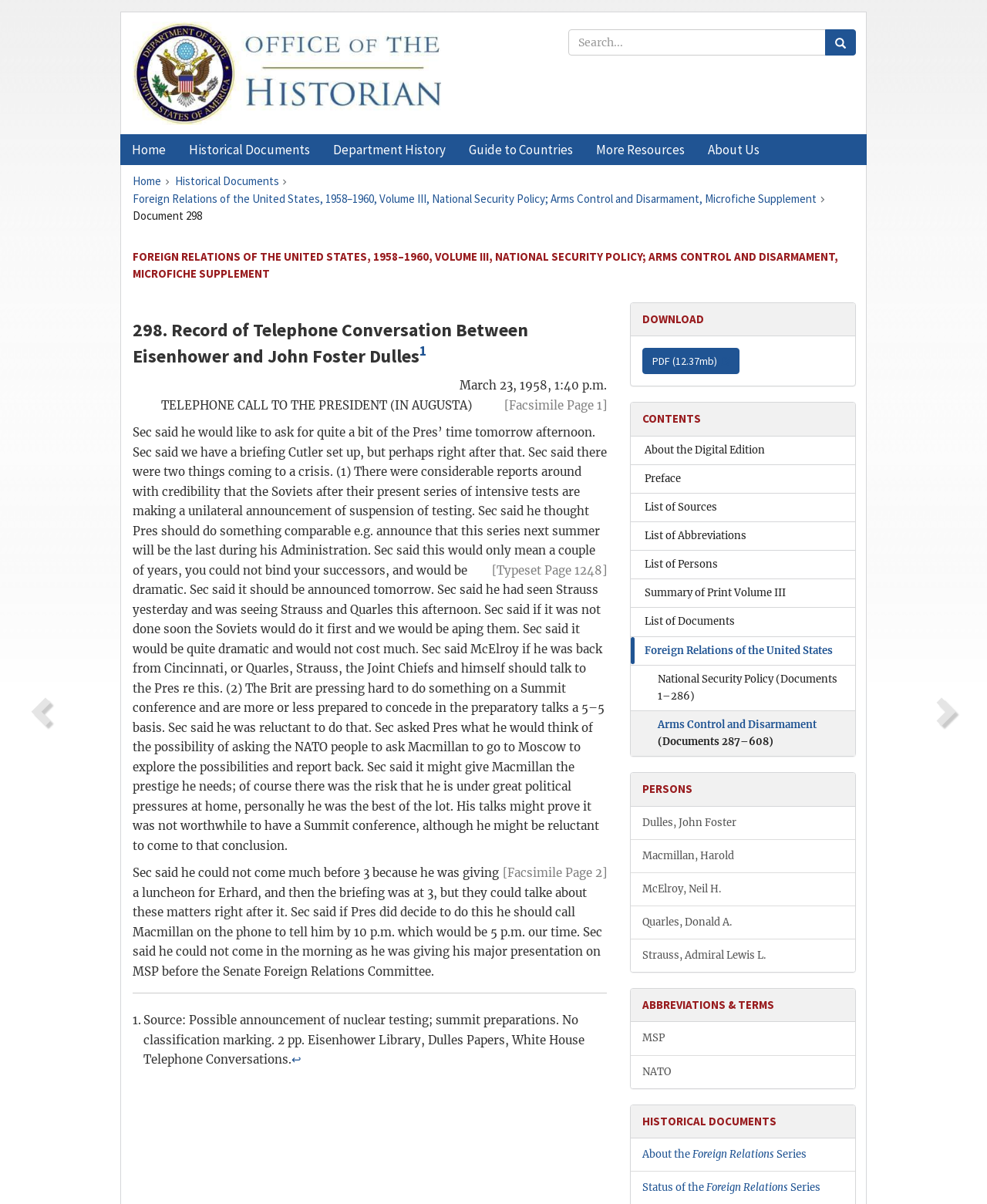Could you locate the bounding box coordinates for the section that should be clicked to accomplish this task: "Search for historical documents".

[0.576, 0.024, 0.867, 0.046]